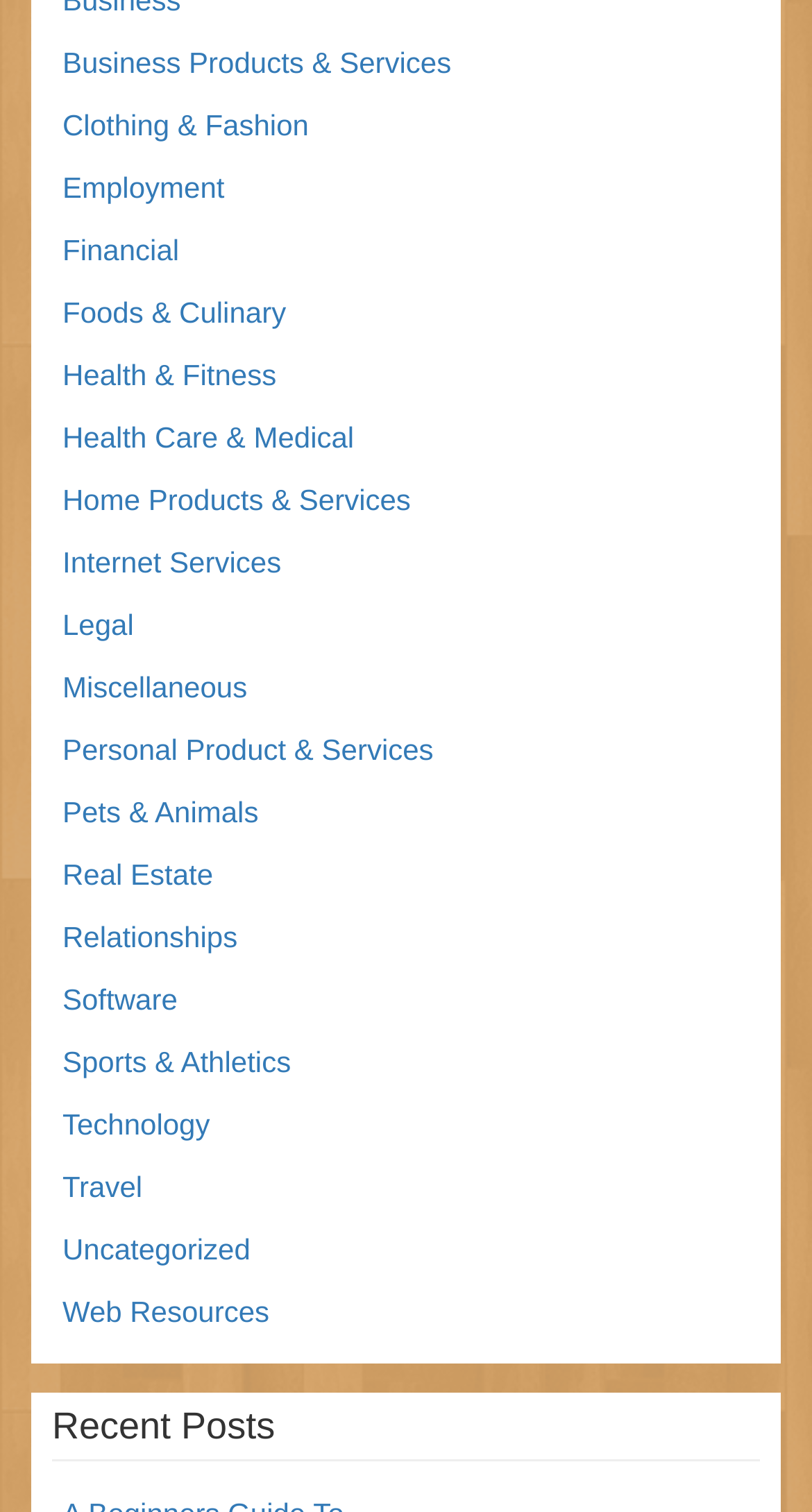Please find and report the bounding box coordinates of the element to click in order to perform the following action: "Discover Travel". The coordinates should be expressed as four float numbers between 0 and 1, in the format [left, top, right, bottom].

[0.077, 0.774, 0.175, 0.796]